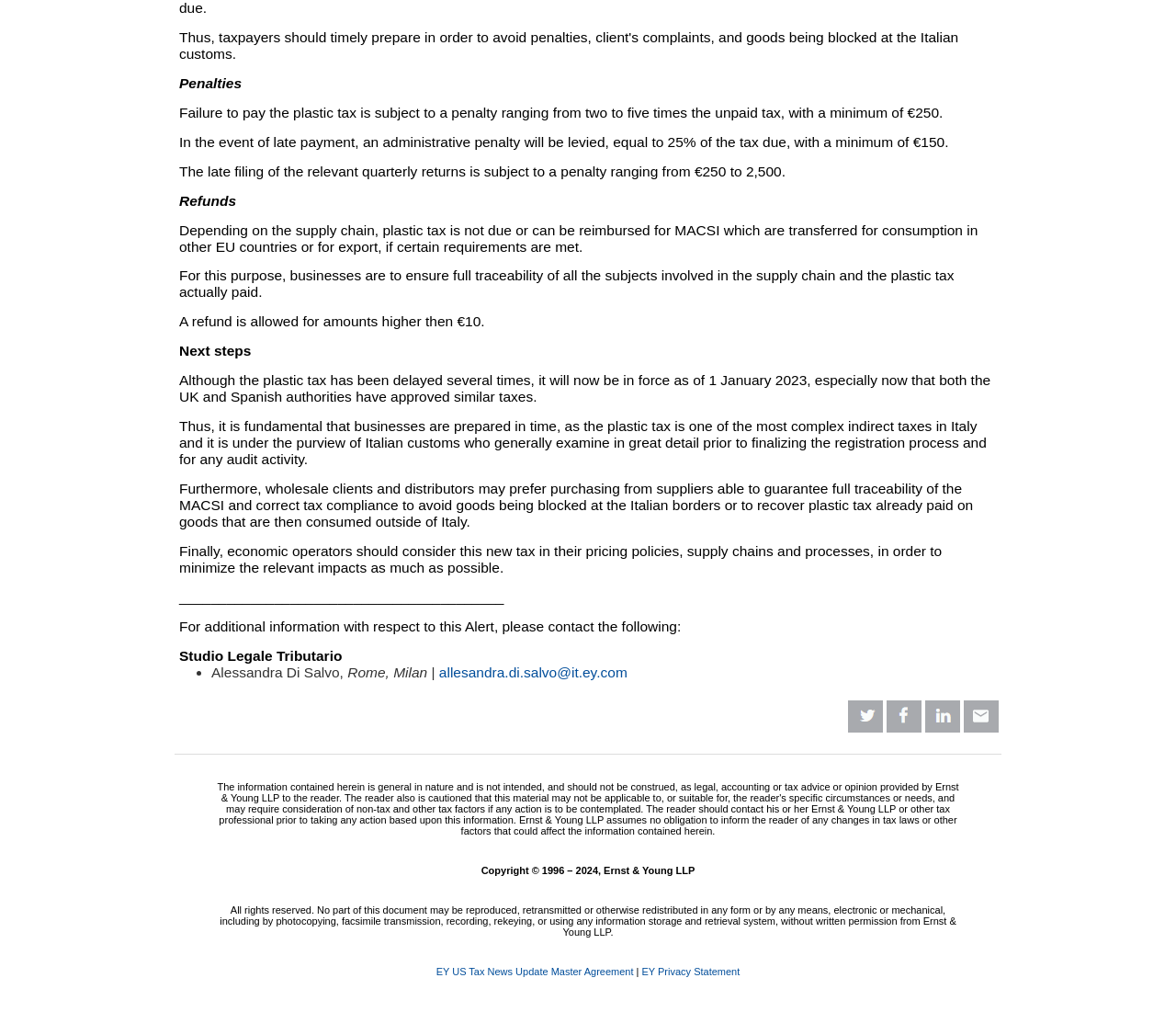Determine the bounding box for the UI element that matches this description: "allesandra.di.salvo@it.ey.com".

[0.373, 0.657, 0.533, 0.672]